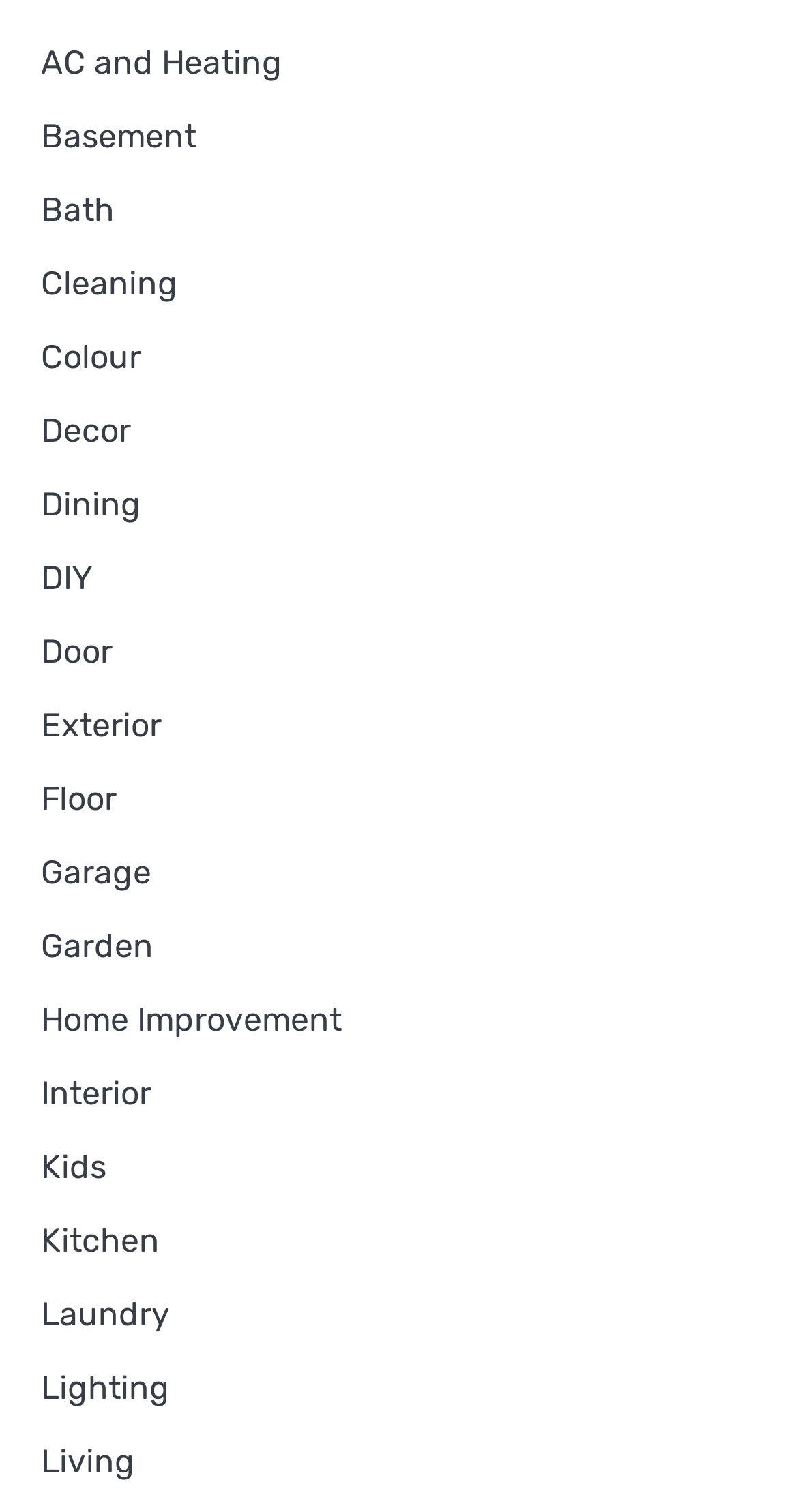How many categories are listed?
Answer with a single word or short phrase according to what you see in the image.

22